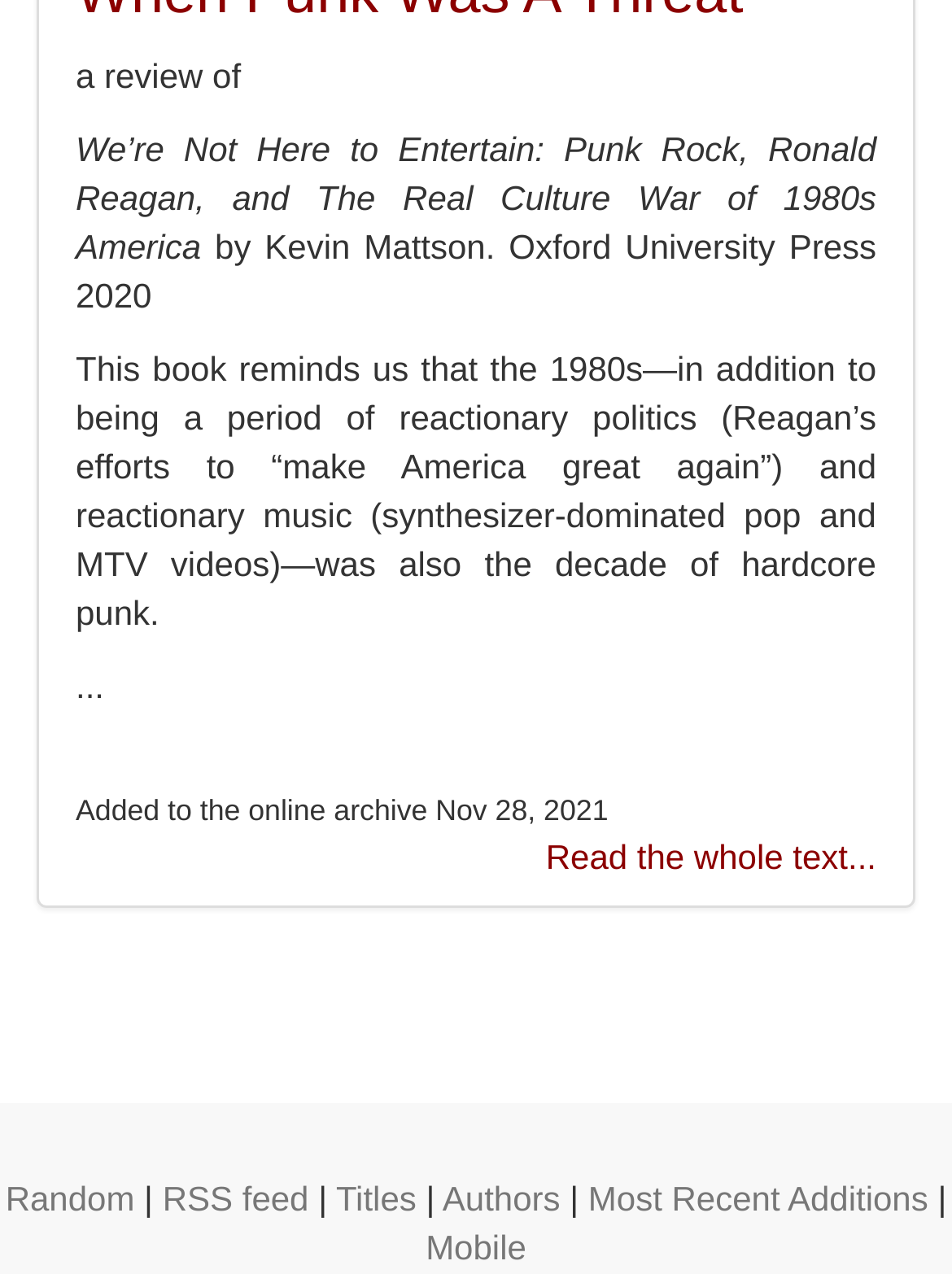Please answer the following question using a single word or phrase: 
Who is the author of the book?

Kevin Mattson